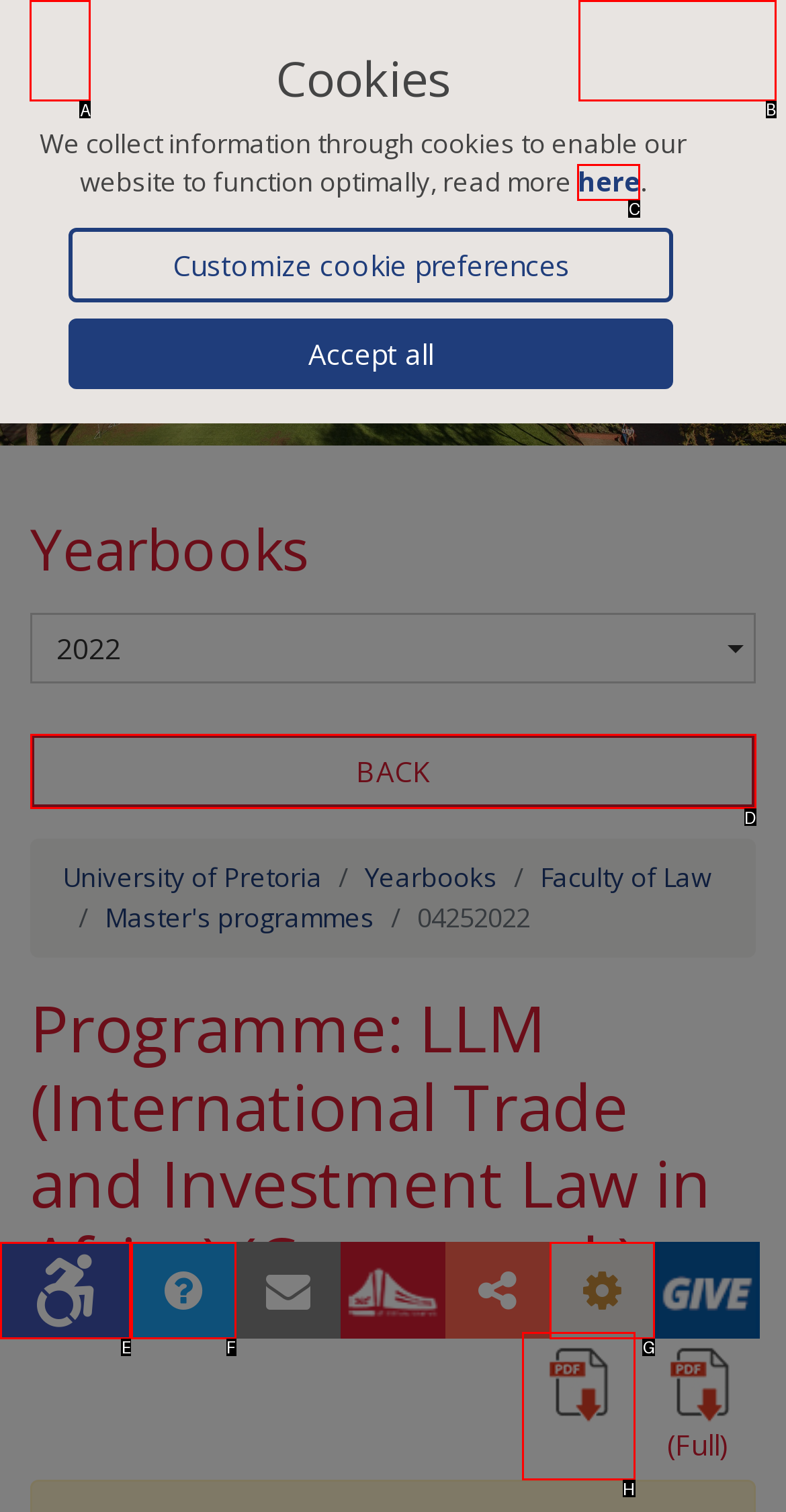Identify the correct letter of the UI element to click for this task: Open menu
Respond with the letter from the listed options.

A